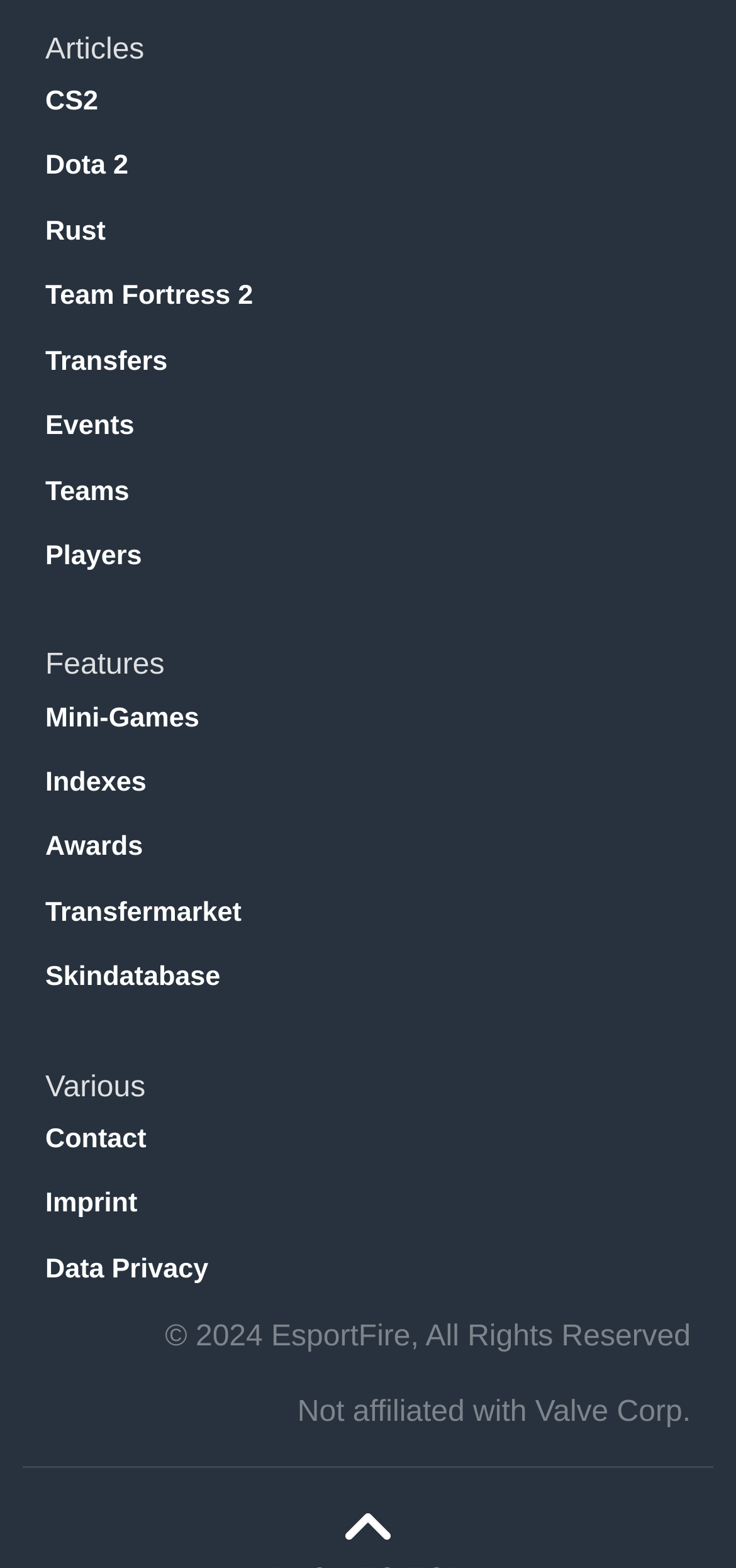How many headings are on the webpage?
Identify the answer in the screenshot and reply with a single word or phrase.

3